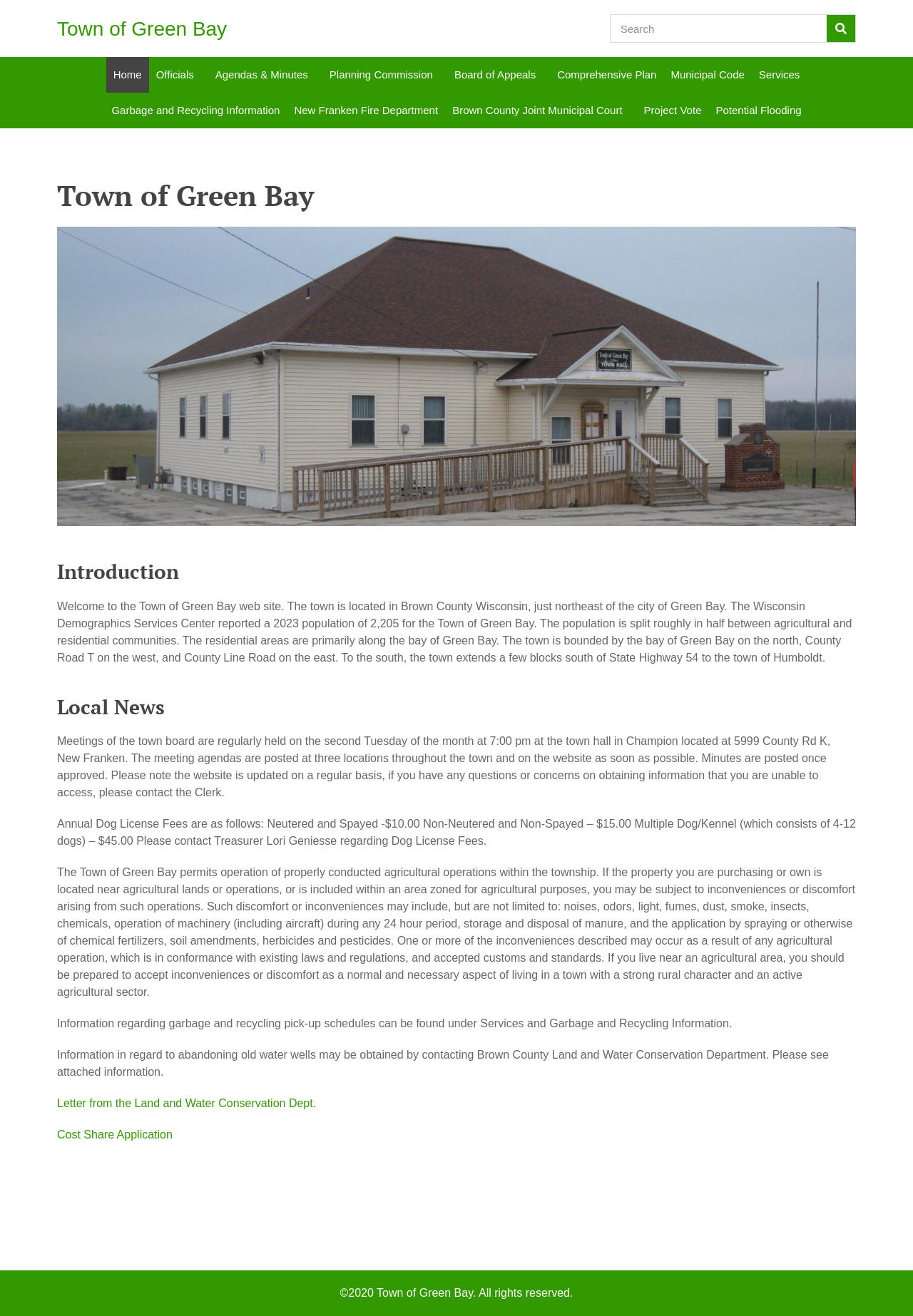Give a one-word or short-phrase answer to the following question: 
Where are the meeting agendas posted?

Three locations throughout the town and on the website